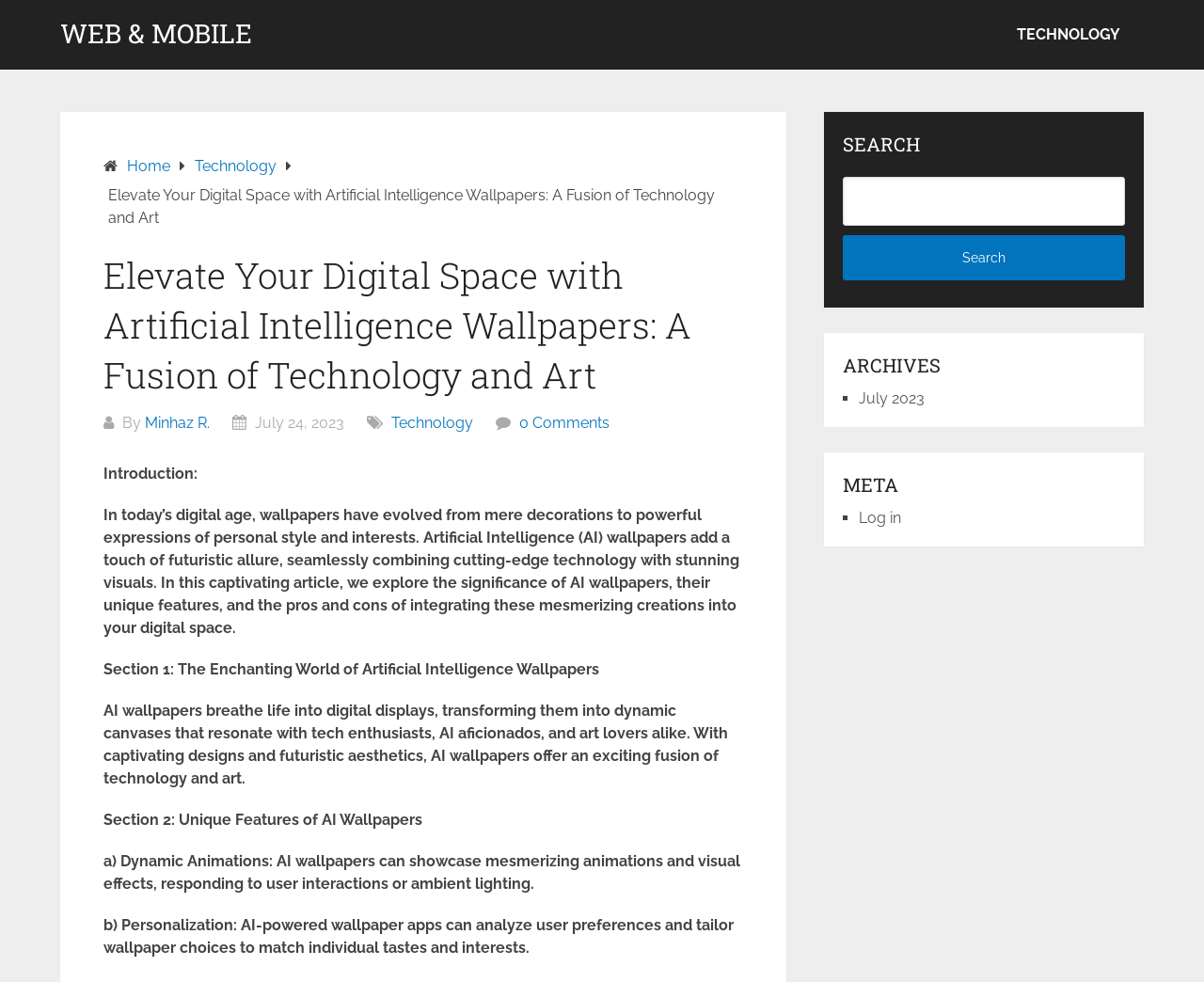Provide a thorough and detailed response to the question by examining the image: 
What is the main topic of this webpage?

The webpage is focused on Artificial Intelligence (AI) wallpapers, which is evident from the heading 'Elevate Your Digital Space with Artificial Intelligence Wallpapers: A Fusion of Technology and Art' and the content that follows, discussing the significance, features, and pros and cons of AI wallpapers.